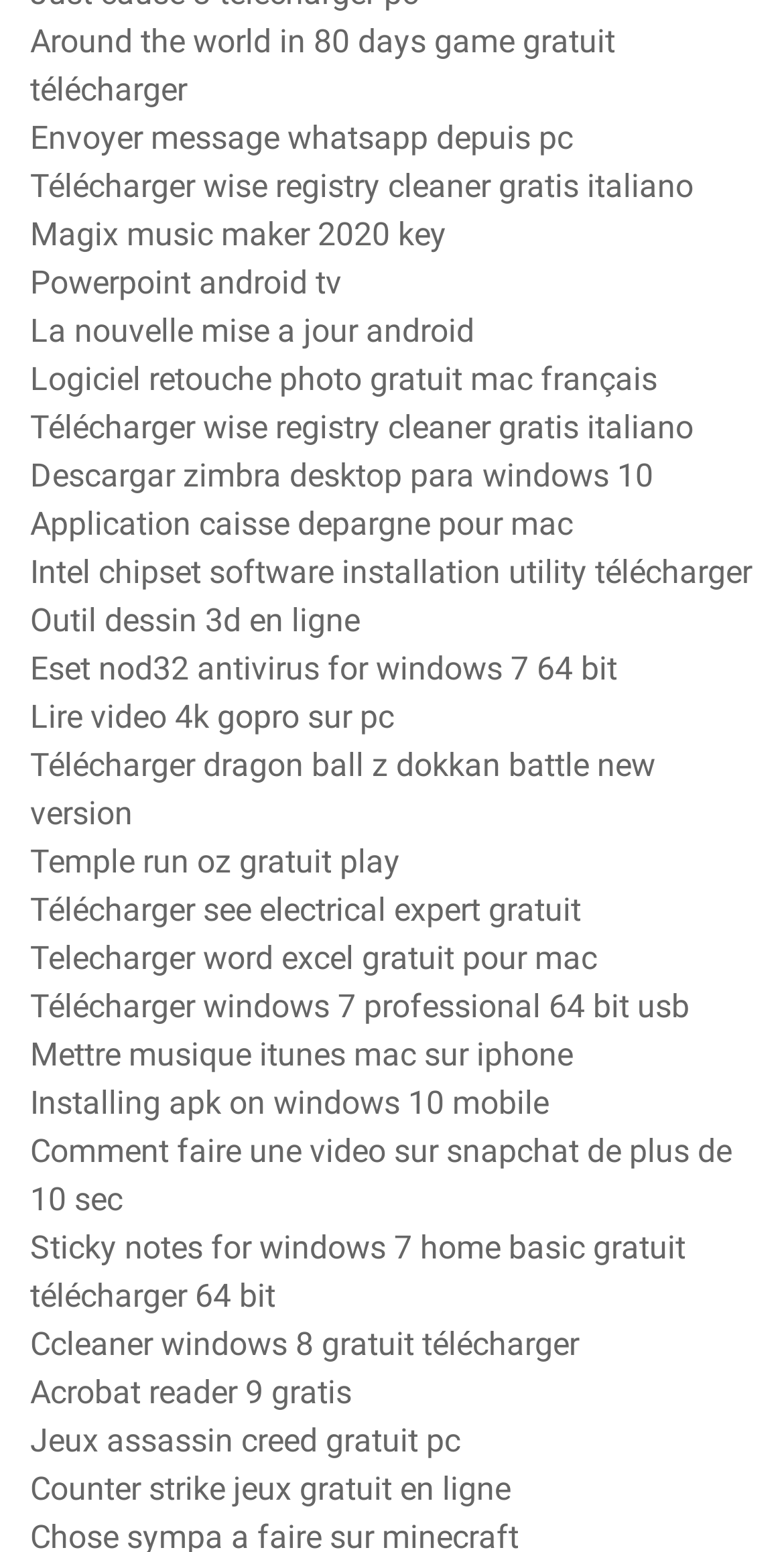Specify the bounding box coordinates of the area to click in order to execute this command: 'Open Powerpoint android tv'. The coordinates should consist of four float numbers ranging from 0 to 1, and should be formatted as [left, top, right, bottom].

[0.038, 0.17, 0.436, 0.195]